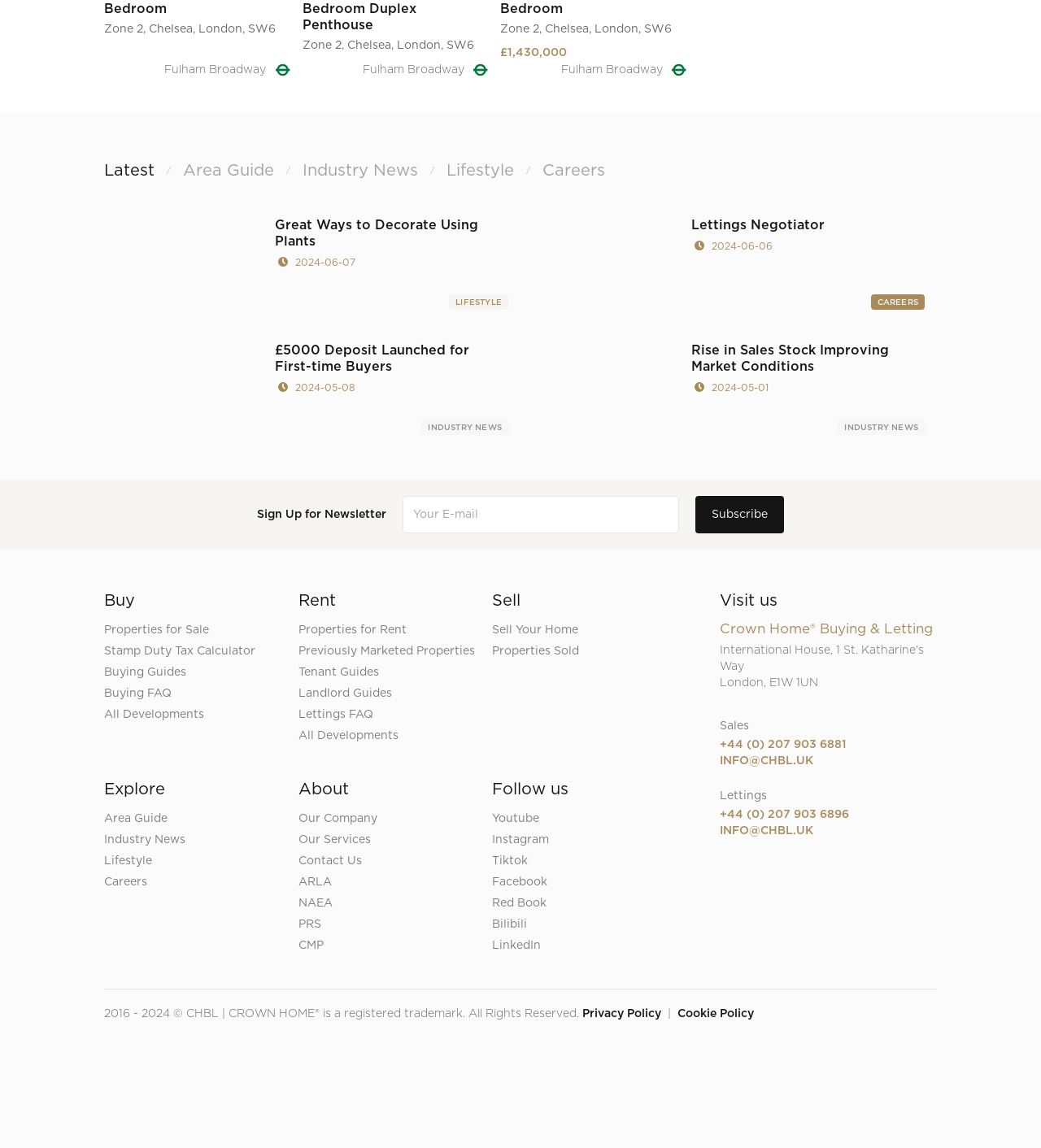What type of content is listed under 'Industry News'?
Provide an in-depth and detailed explanation in response to the question.

The links listed under 'Industry News' have titles such as '£5000 Deposit Launched for First-time Buyers' and 'Rise in Sales Stock Improving Market Conditions', which suggest that they are news articles related to the real estate industry.